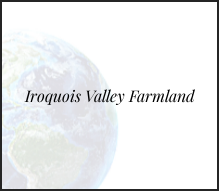Create an exhaustive description of the image.

The image showcases an artistic representation of the "Iroquois Valley Farmland," featuring a subtle background of Earth, symbolizing agricultural sustainability and the connection to our planet. The text "Iroquois Valley Farmland" is elegantly displayed in the foreground, emphasizing the importance of this farmland initiative. This imagery highlights the harmony between nature and agriculture, suggesting a focus on eco-friendly farming practices and the preservation of farmland resources. It encapsulates the essence of conscientious farming, likely aiming to inspire appreciation for sustainable agricultural practices.